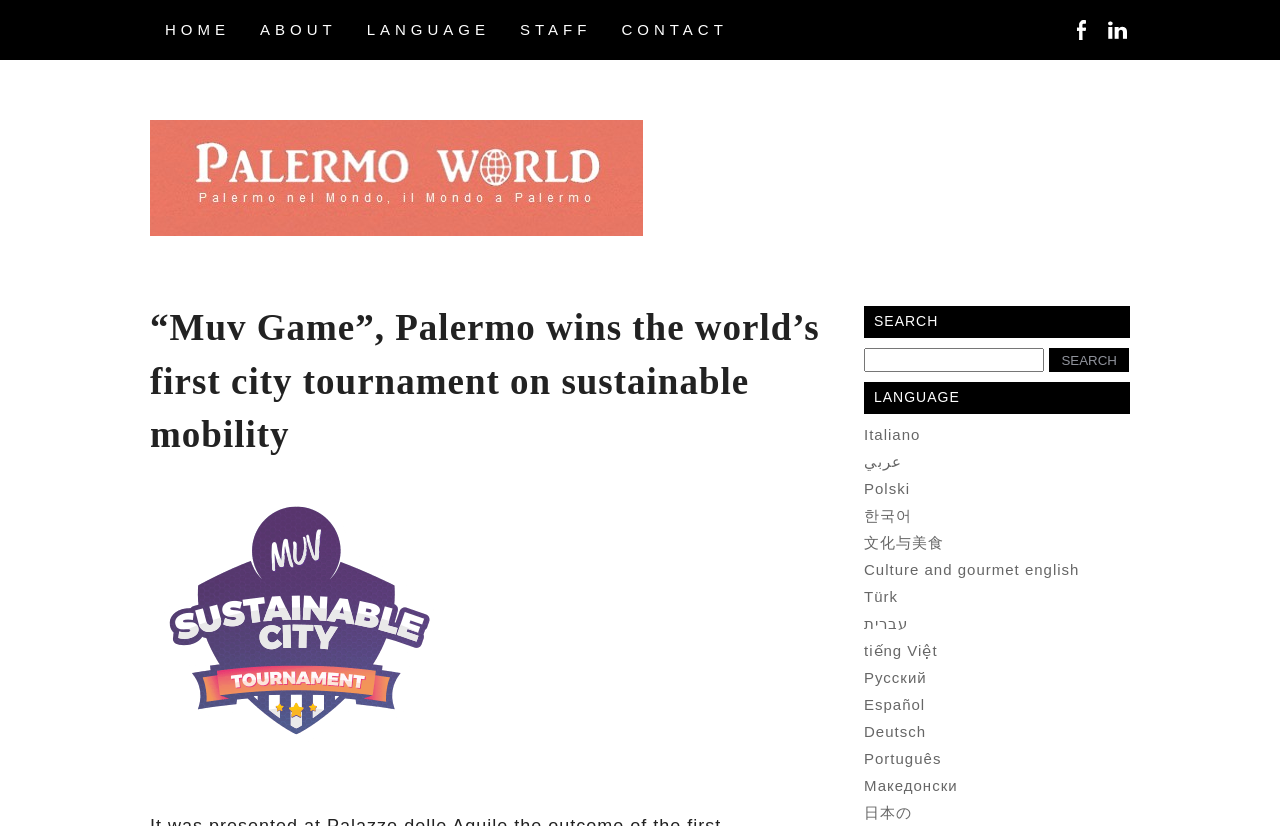What is the name of the tournament?
Please provide a comprehensive answer to the question based on the webpage screenshot.

The name of the tournament can be found in the main heading of the webpage, which is '“Muv Game”, Palermo wins the world’s first city tournament on sustainable mobility'.